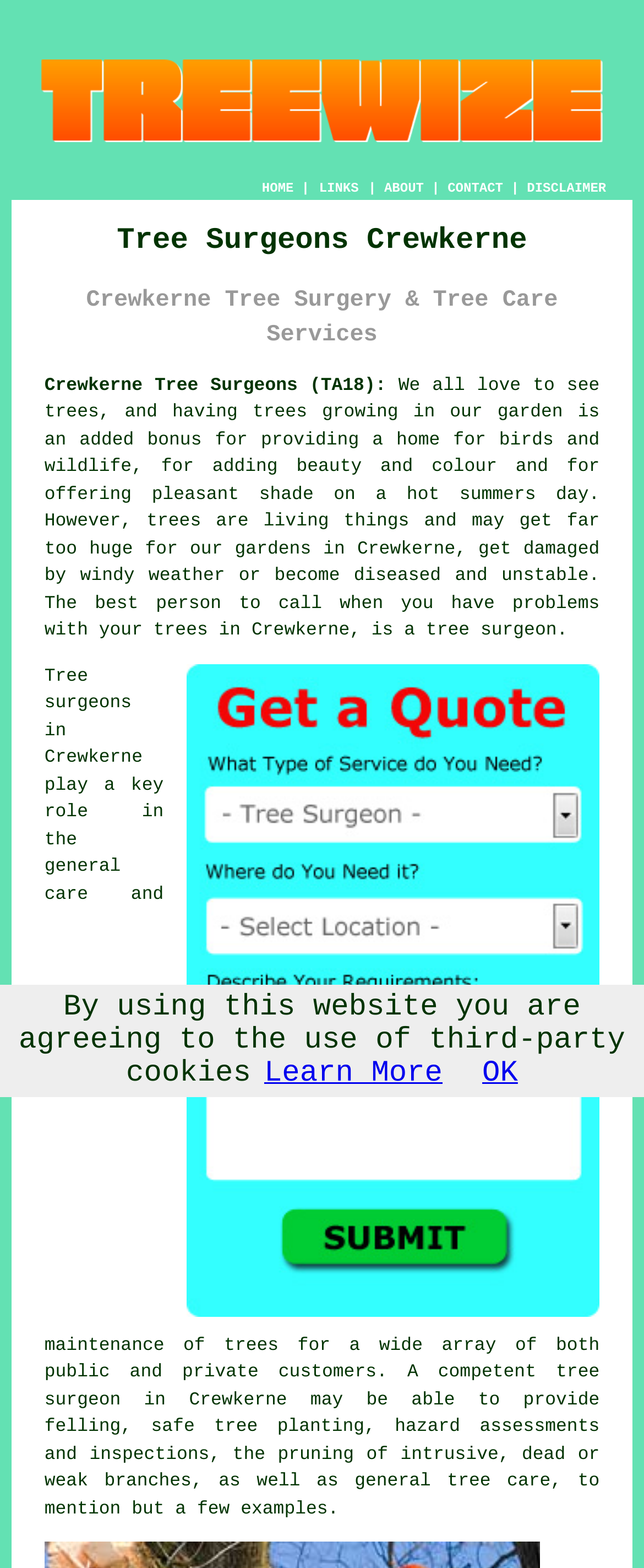Please determine the bounding box coordinates of the element's region to click for the following instruction: "Click the CONTACT link".

[0.695, 0.116, 0.781, 0.125]